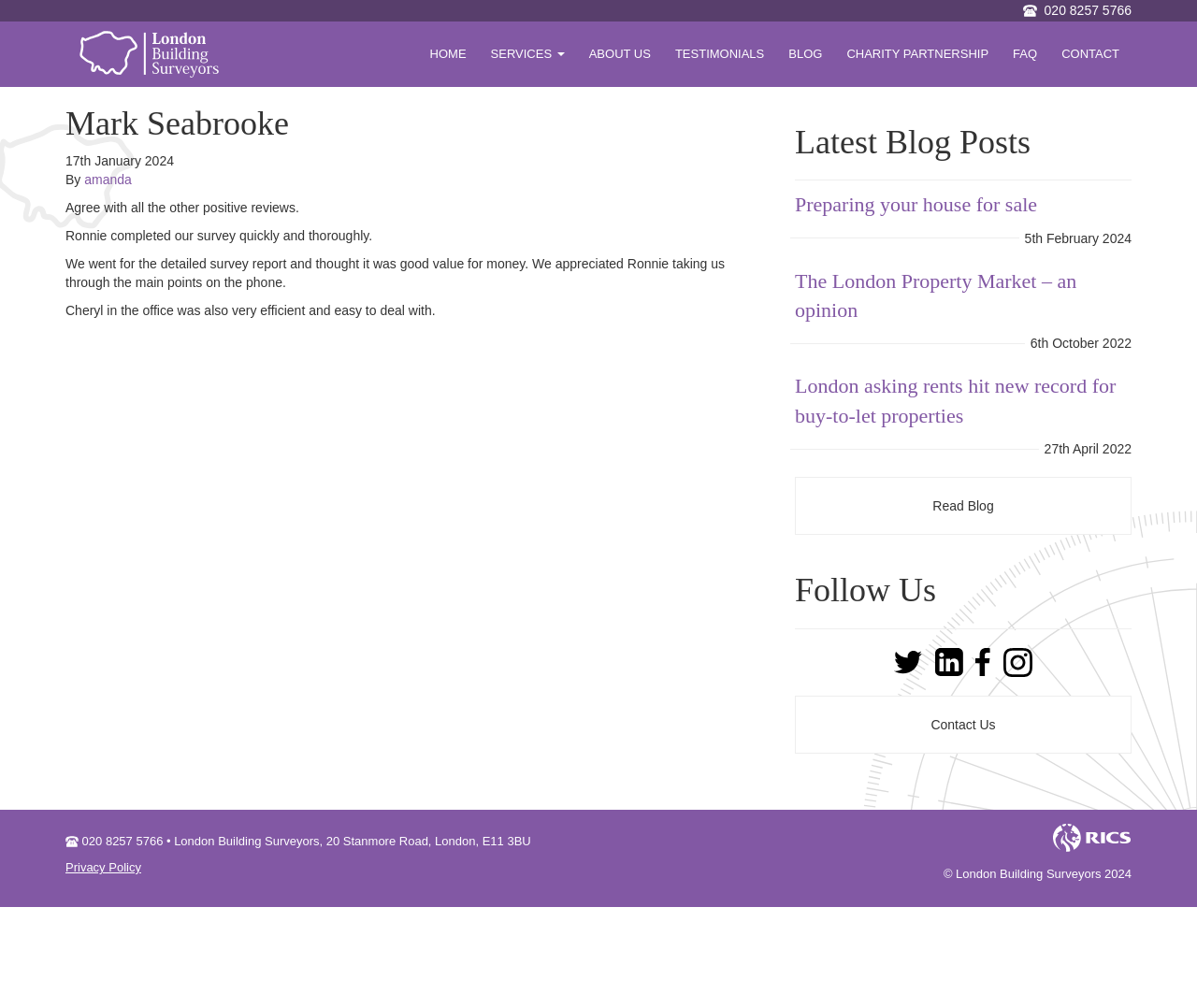Please specify the bounding box coordinates of the clickable section necessary to execute the following command: "Read the 'TESTIMONIALS' page".

[0.554, 0.021, 0.649, 0.086]